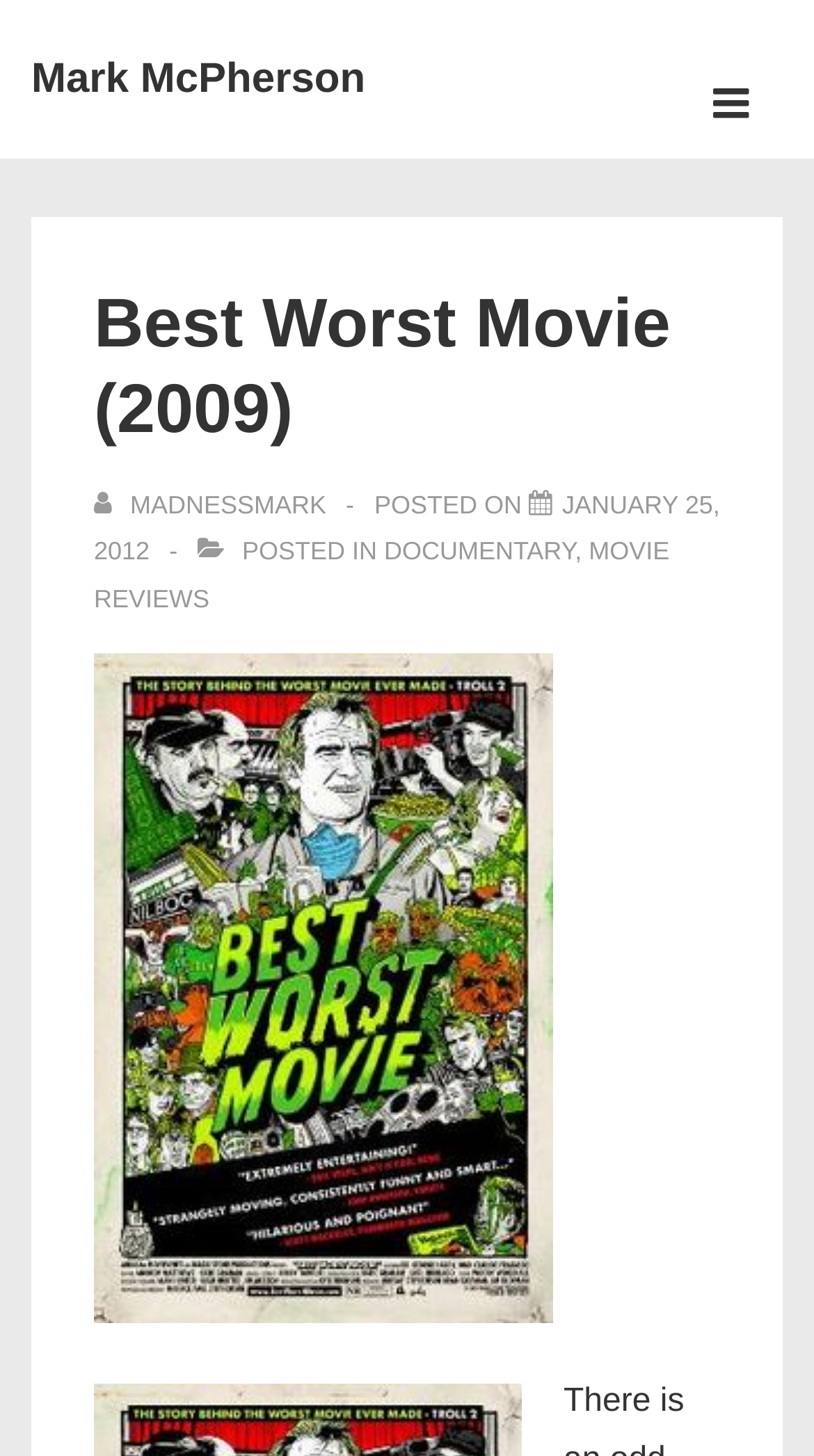Please determine the bounding box coordinates for the element with the description: "Documentary".

[0.472, 0.369, 0.706, 0.389]